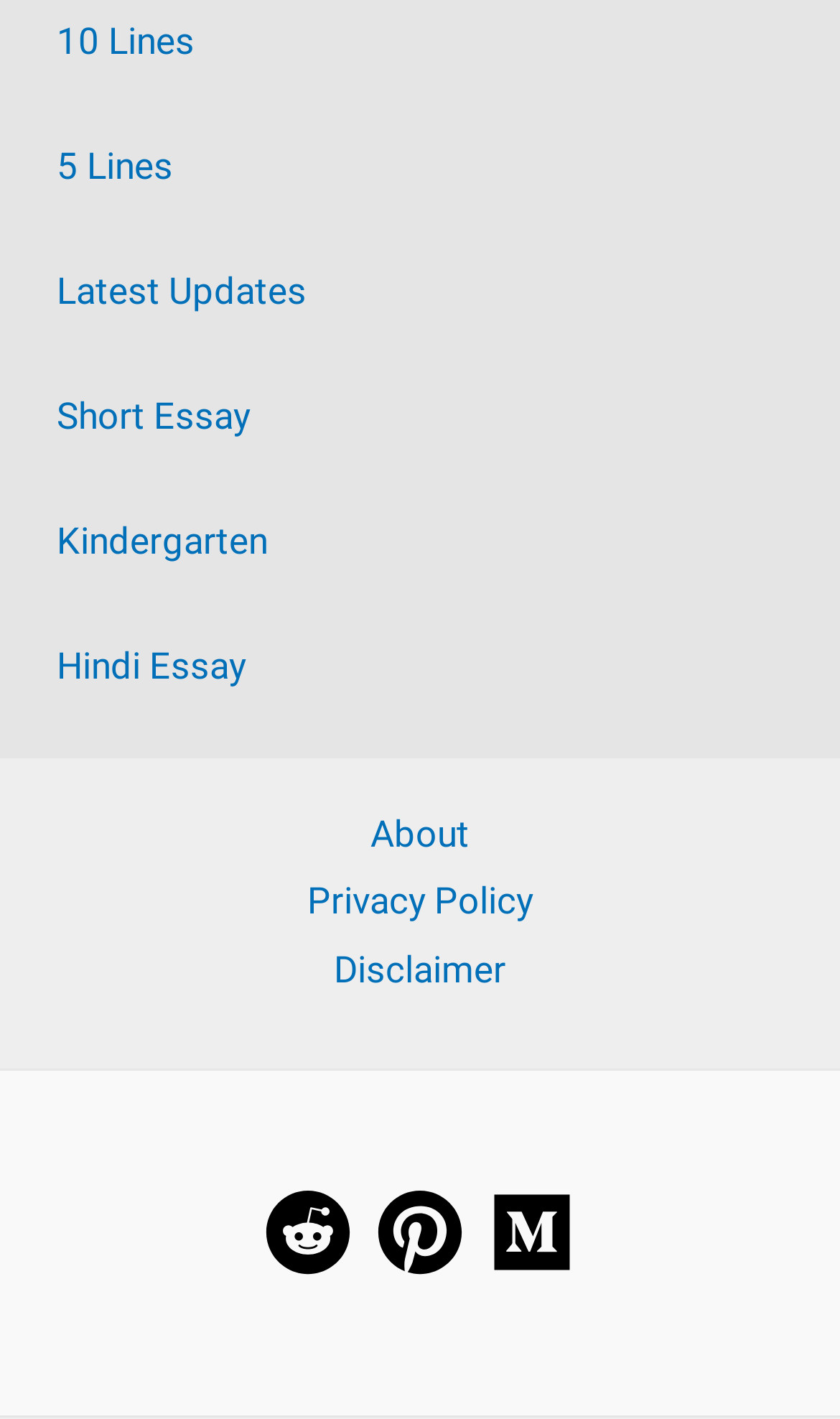Please examine the image and answer the question with a detailed explanation:
What is the first link on the webpage?

The first link on the webpage is '10 Lines' which is located at the top left corner of the webpage with a bounding box of [0.067, 0.014, 0.231, 0.044].